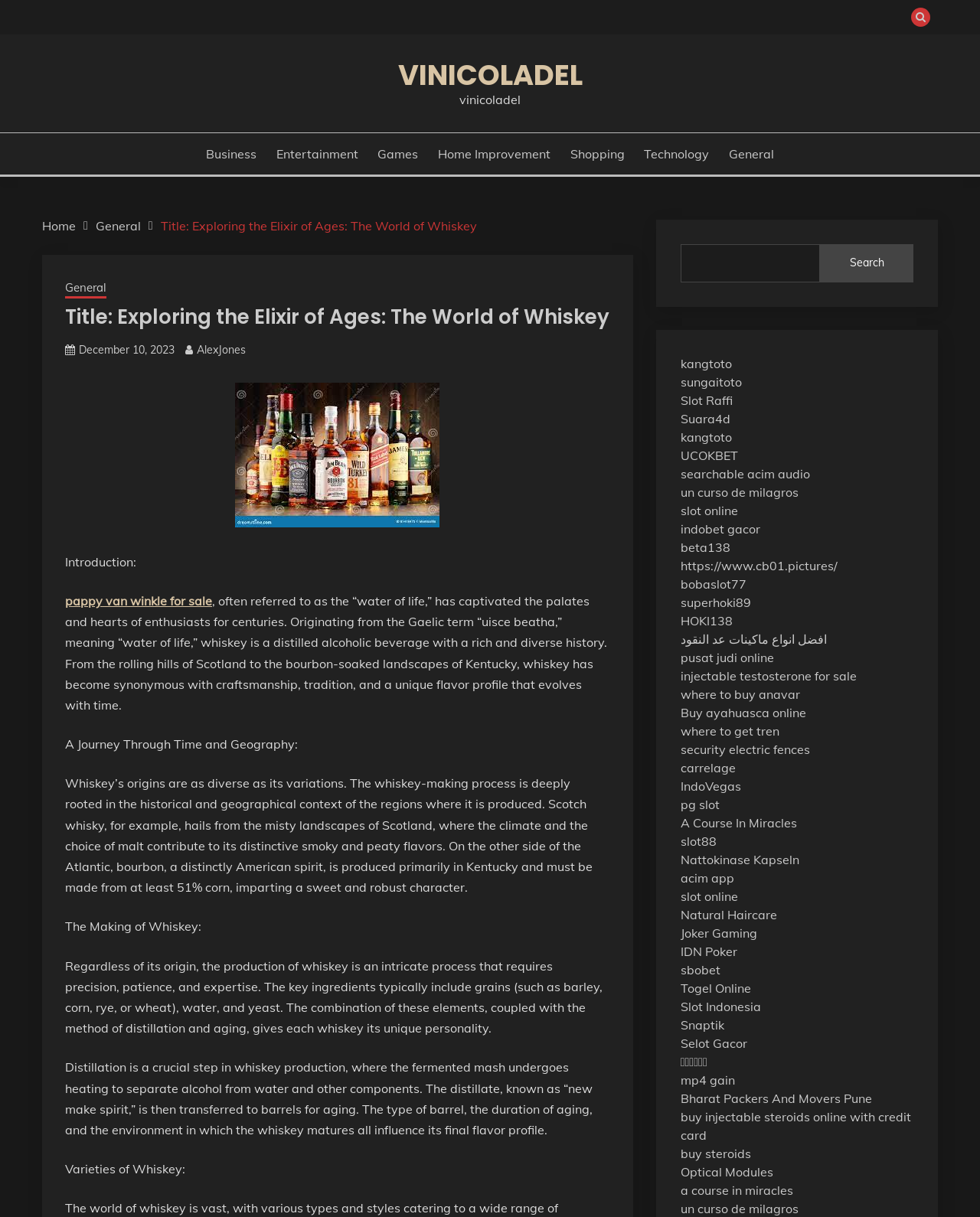Please identify the bounding box coordinates for the region that you need to click to follow this instruction: "Read about 'A Journey Through Time and Geography:'".

[0.066, 0.605, 0.304, 0.618]